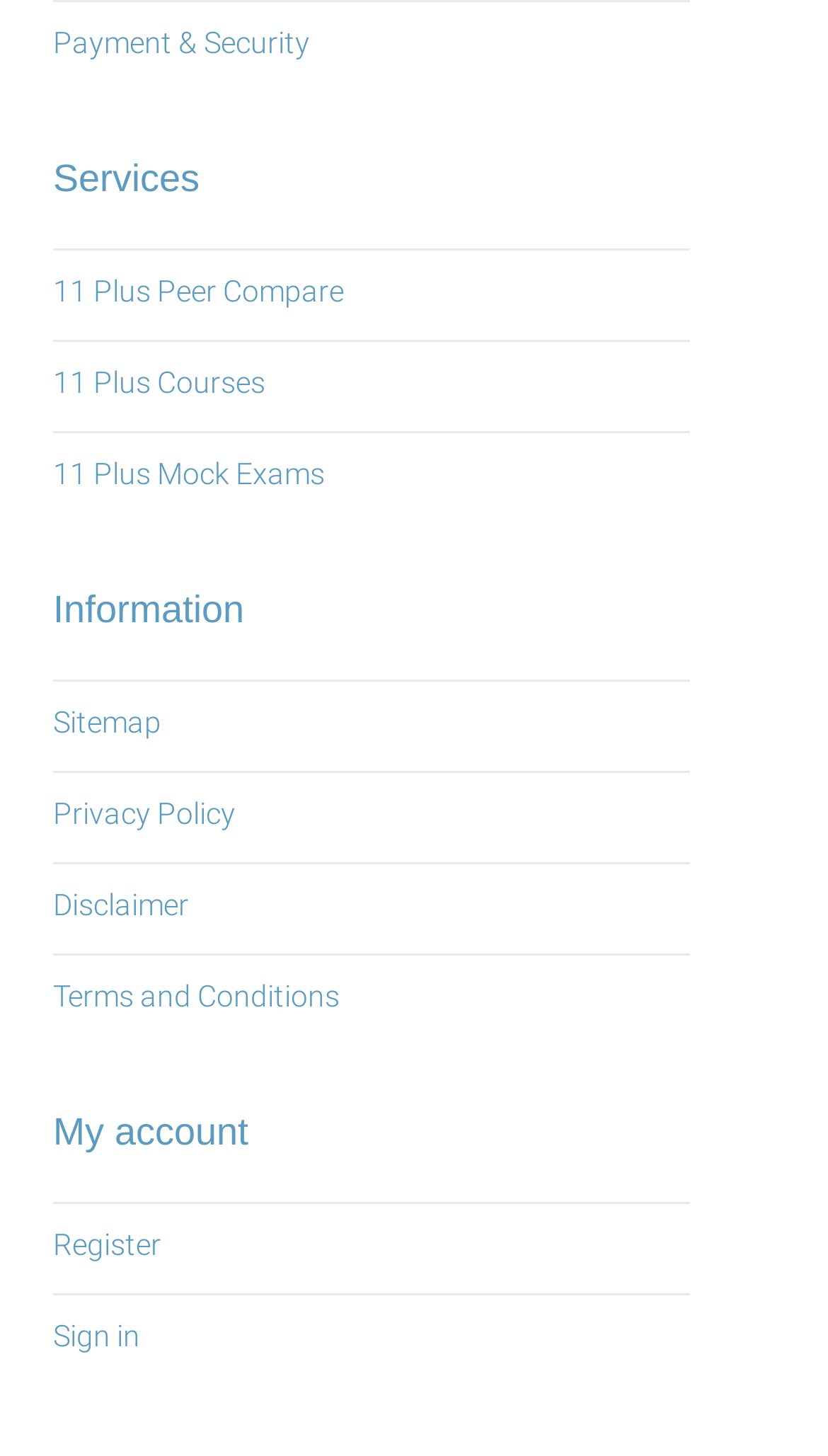Use a single word or phrase to answer this question: 
What is the last link in the 'Information' section?

Terms and Conditions